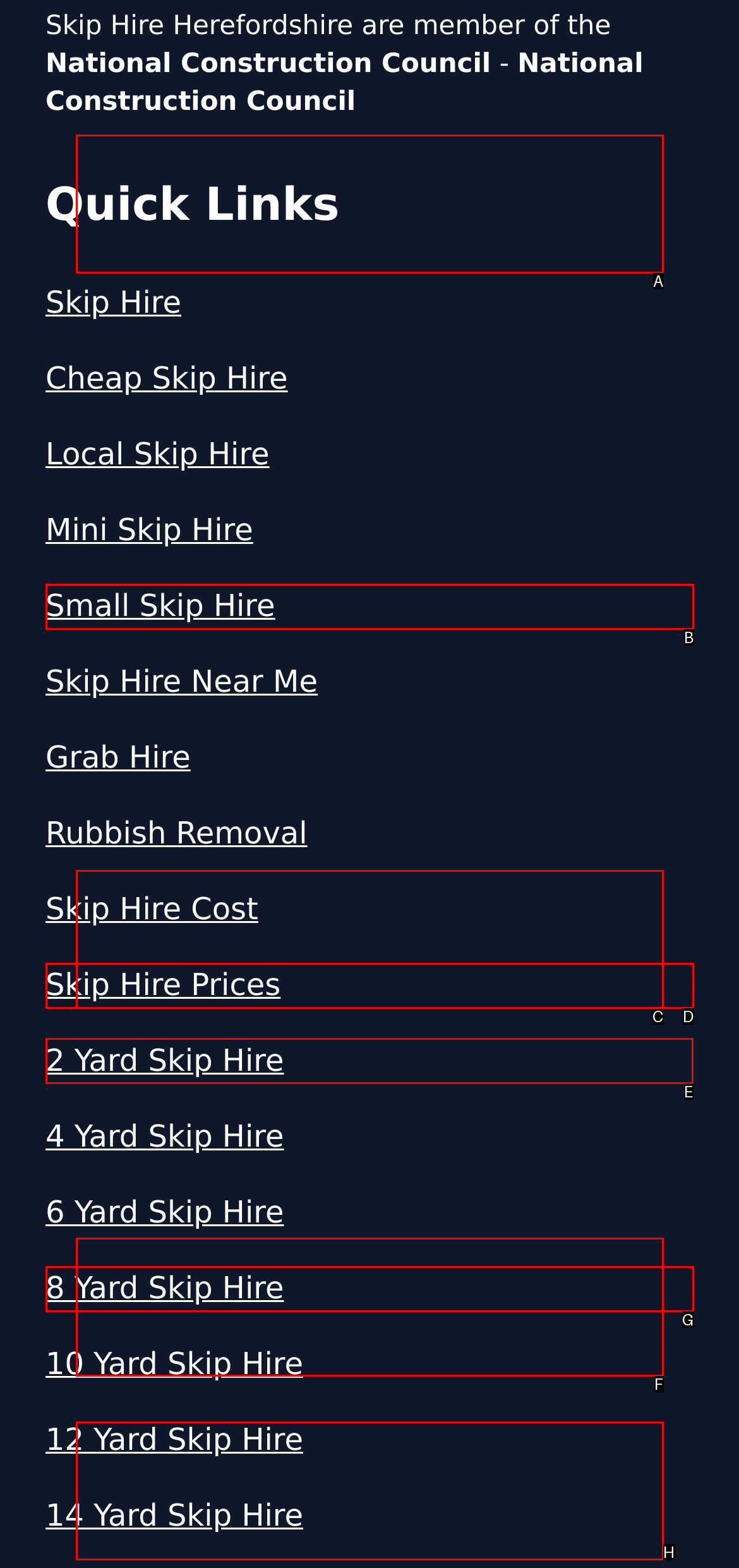Identify the letter of the UI element needed to carry out the task: Check out 2 Yard Skip Hire
Reply with the letter of the chosen option.

E